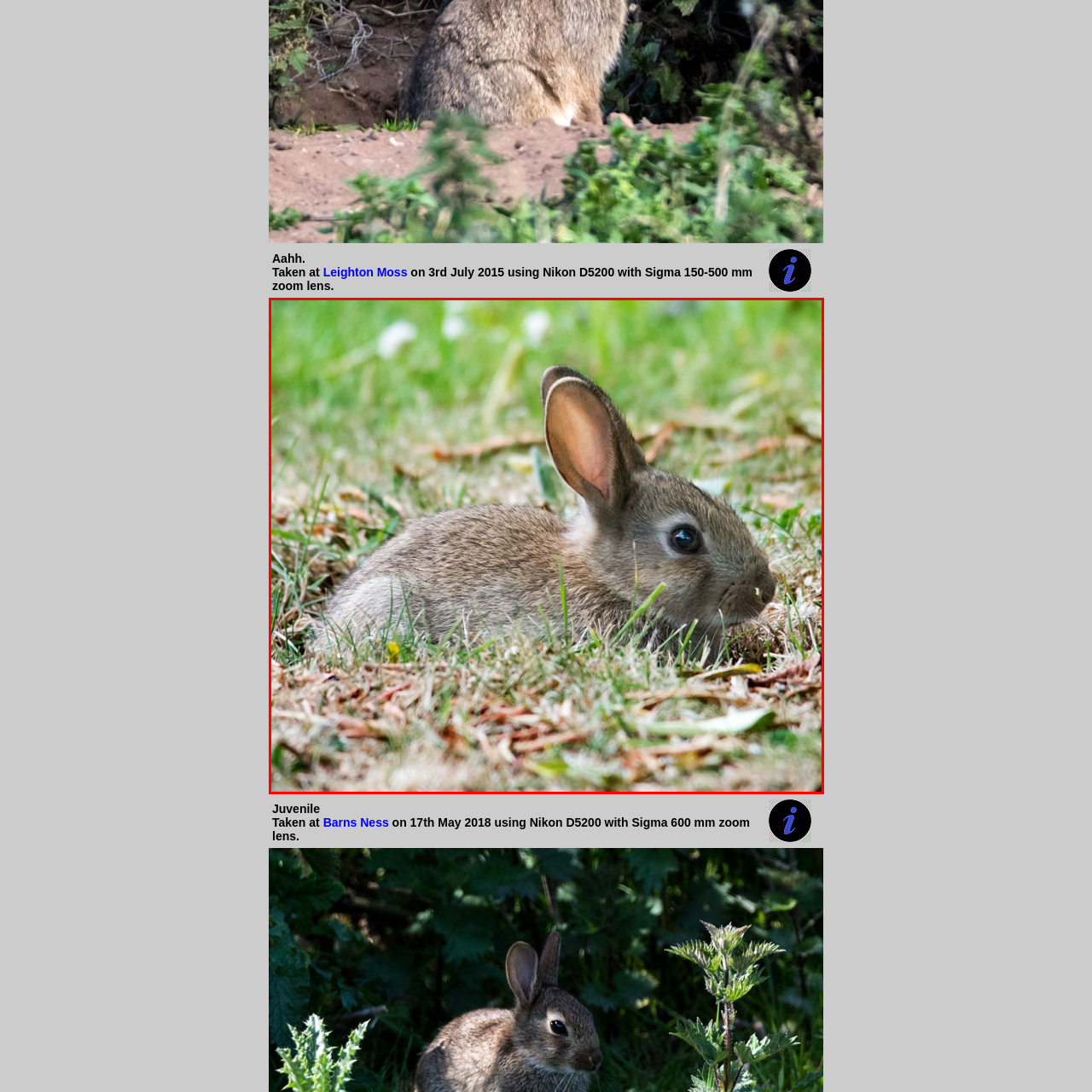Please examine the image highlighted by the red boundary and provide a comprehensive response to the following question based on the visual content: 
Where was the photograph taken?

The caption specifies that the photograph was taken at 'Leighton Moss on July 3, 2015', which indicates the location where the image was captured.